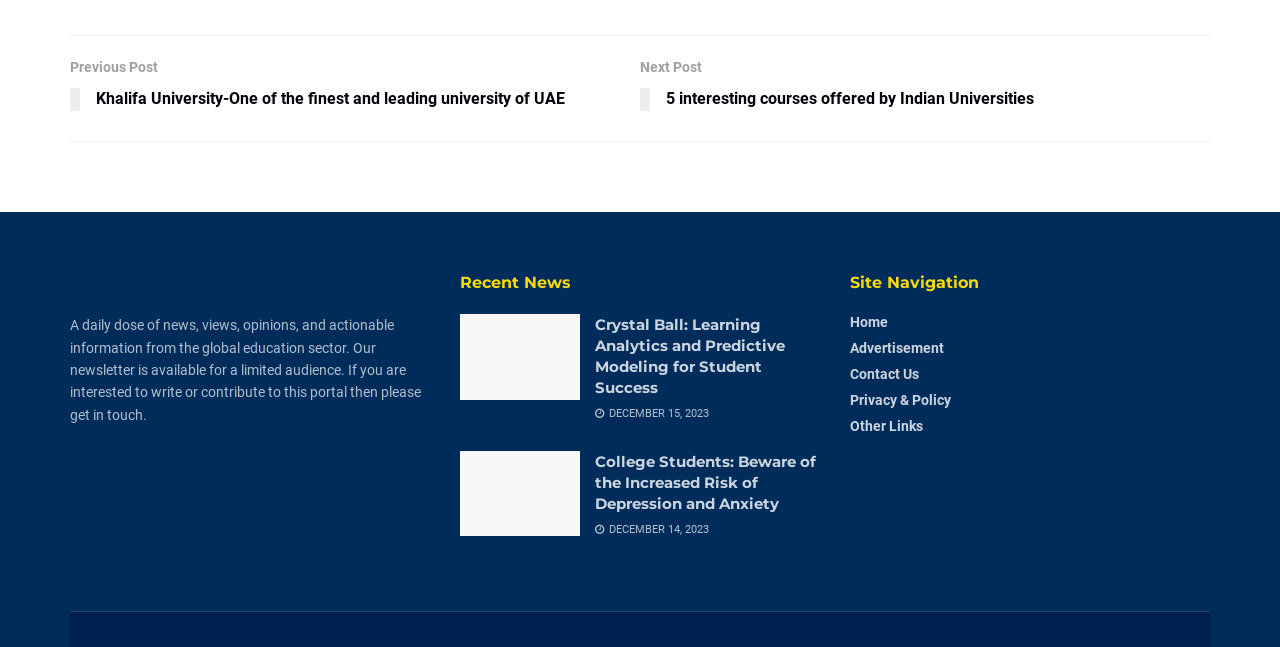Determine the bounding box coordinates of the clickable area required to perform the following instruction: "visit the home page". The coordinates should be represented as four float numbers between 0 and 1: [left, top, right, bottom].

[0.664, 0.486, 0.694, 0.51]